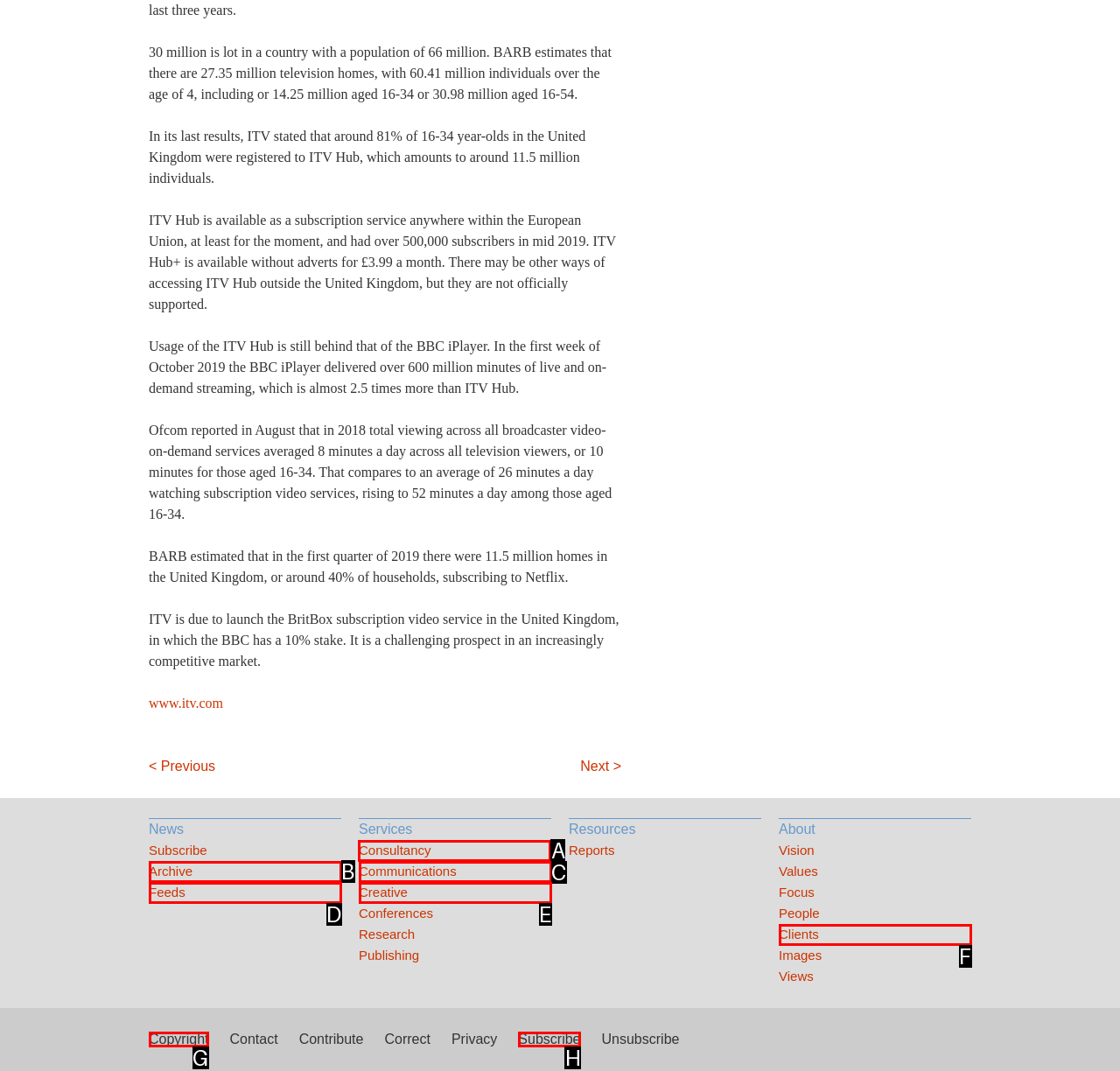Determine the appropriate lettered choice for the task: access consultancy services. Reply with the correct letter.

A